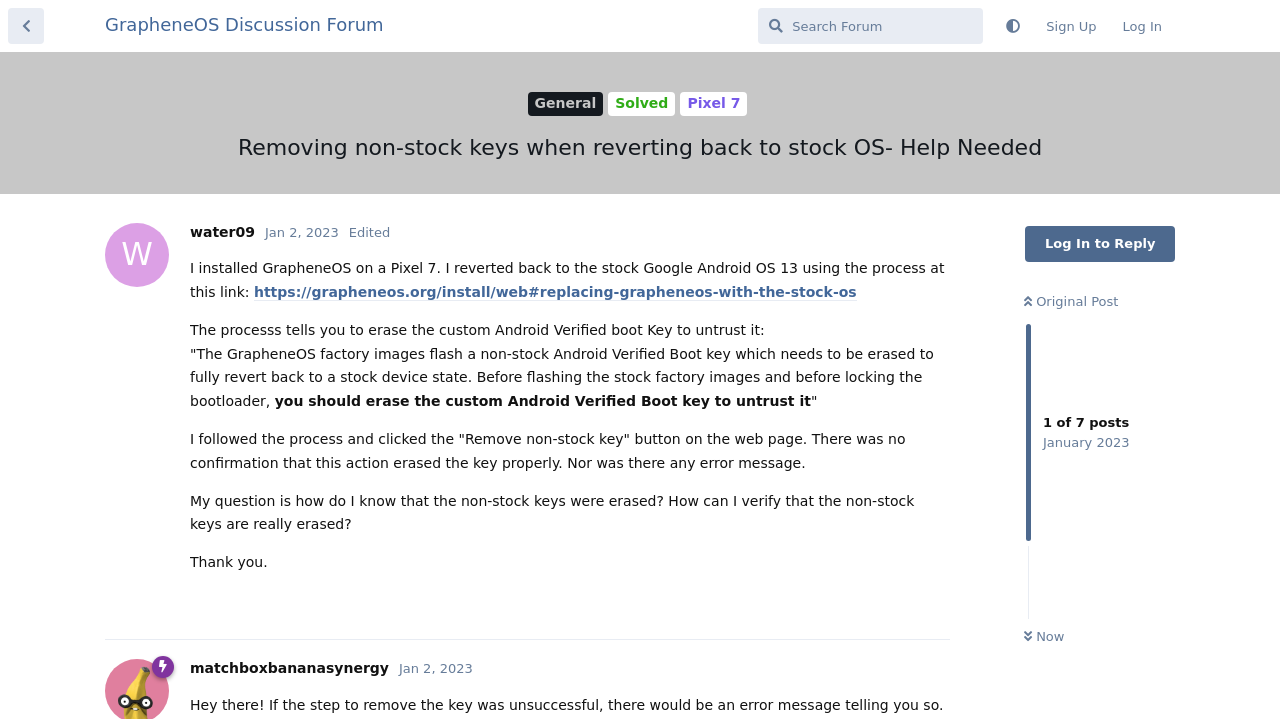What is the purpose of the 'Remove non-stock key' button?
Please give a detailed answer to the question using the information shown in the image.

Based on the webpage, the purpose of the 'Remove non-stock key' button is to erase the custom Android Verified Boot key, as mentioned in the text 'The process tells you to erase the custom Android Verified boot Key to untrust it'.